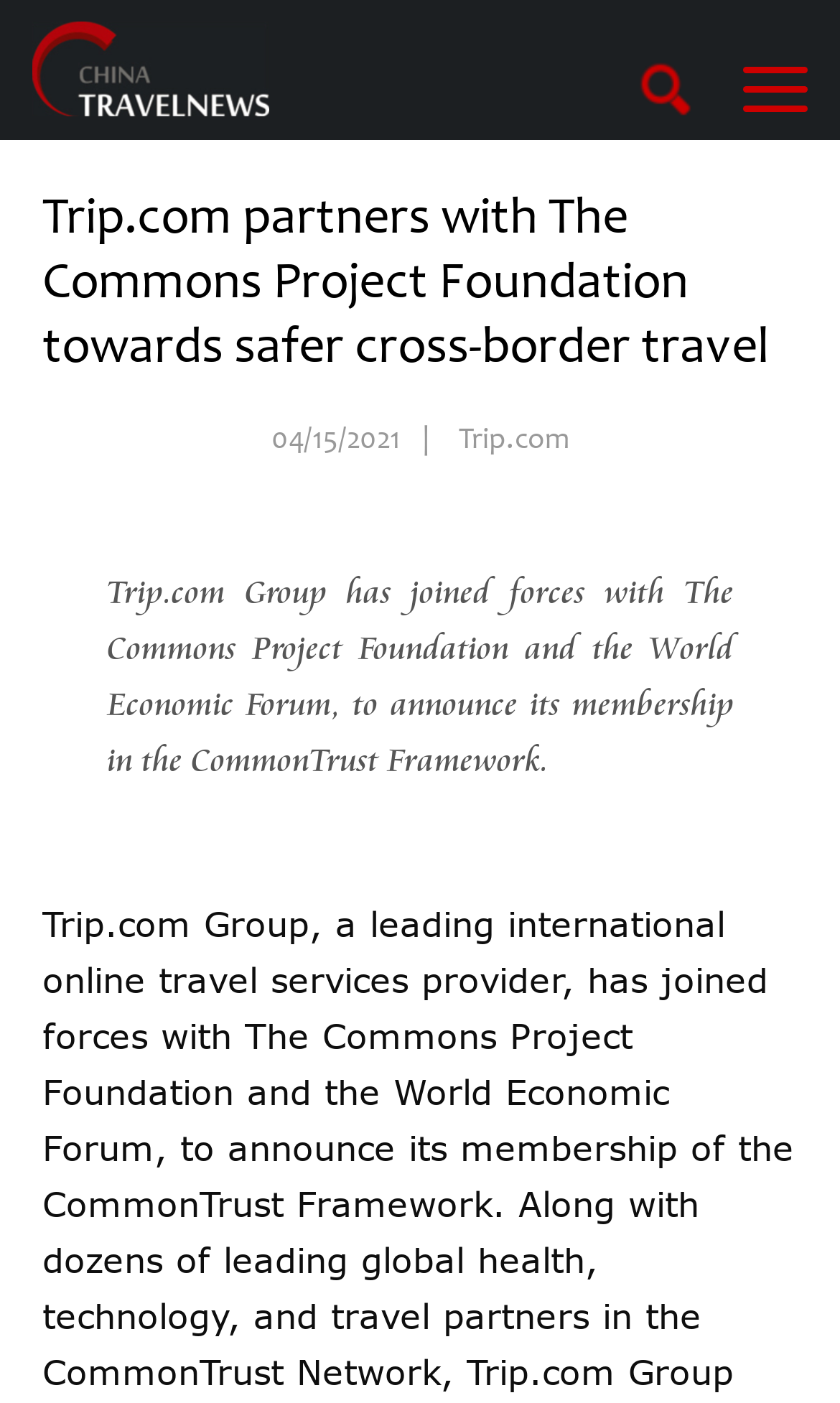What is the date of the news article?
Please utilize the information in the image to give a detailed response to the question.

I found the date of the news article by looking at the static text element that contains the date, which is '04/15/2021'.